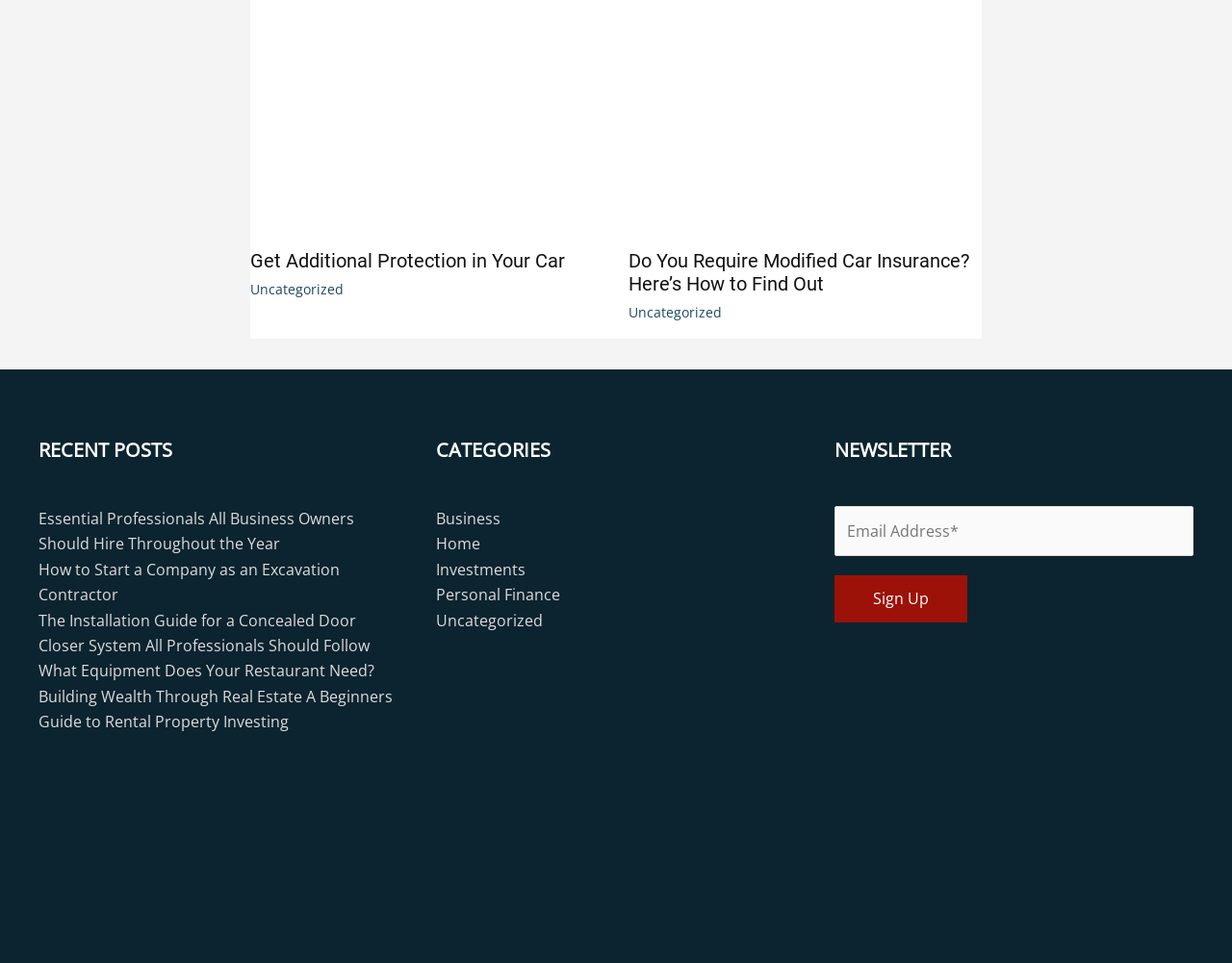Provide a brief response to the question using a single word or phrase: 
Is there a logo on the webpage?

Yes